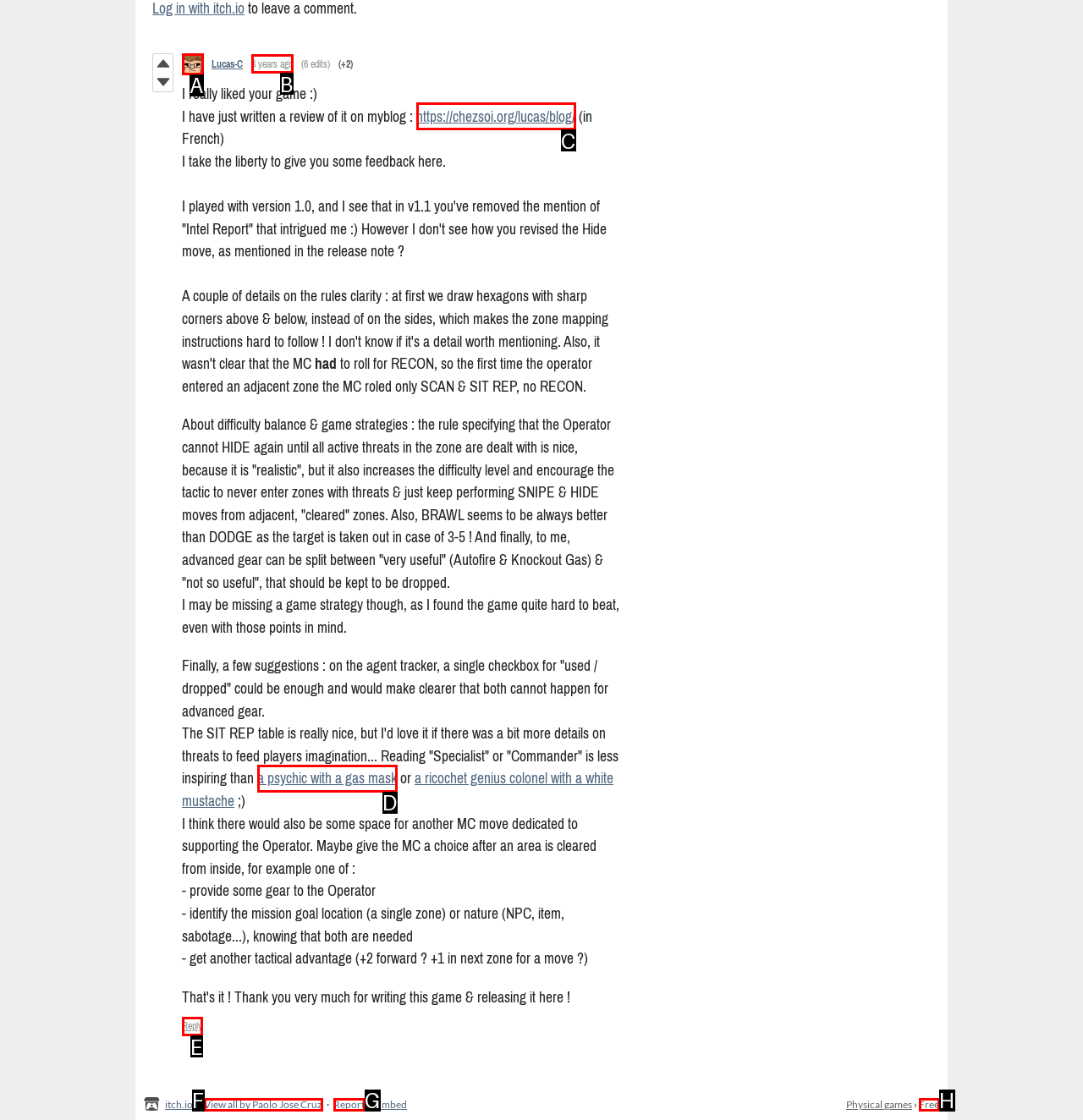Determine which option should be clicked to carry out this task: Reply to the comment
State the letter of the correct choice from the provided options.

E